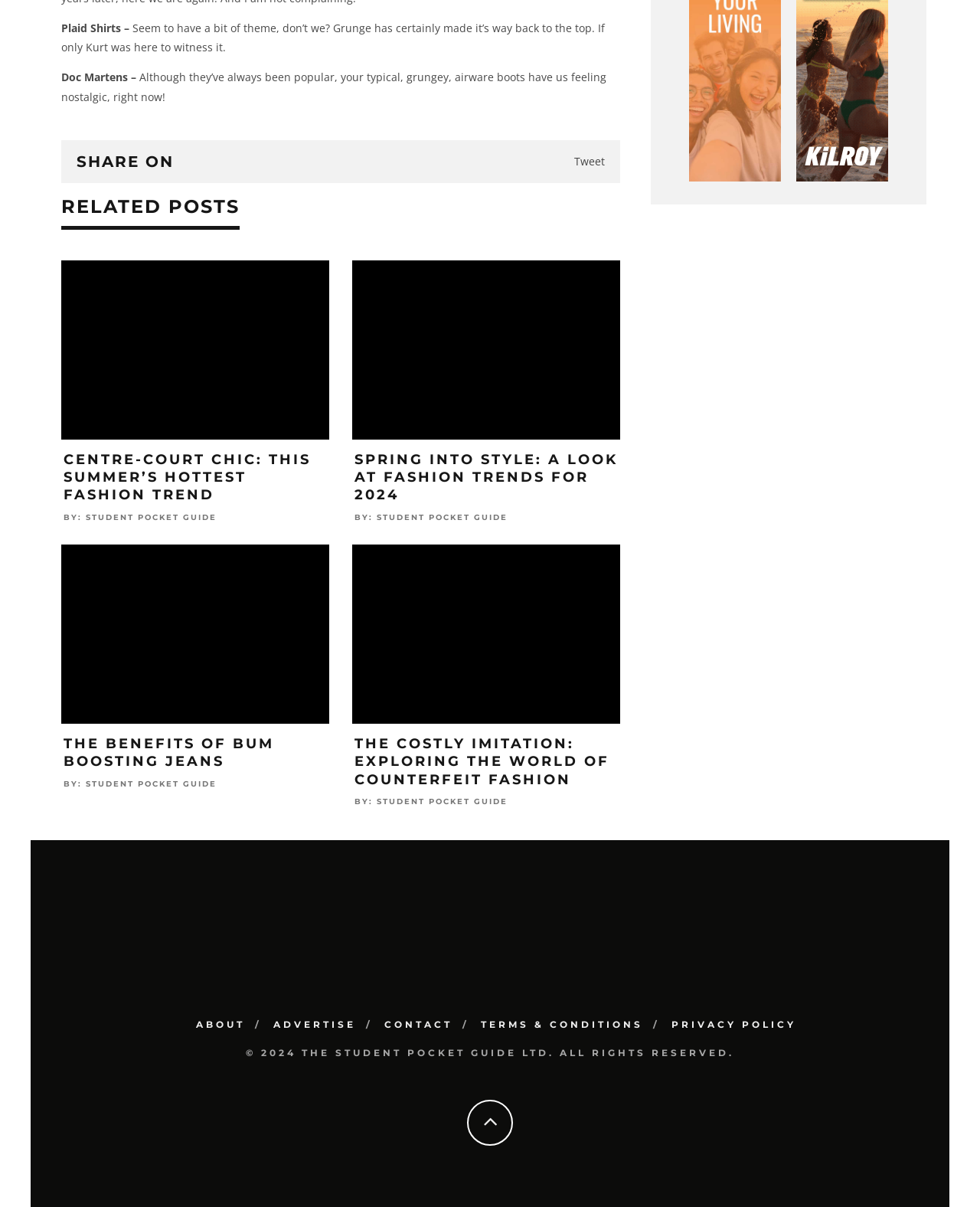Highlight the bounding box coordinates of the element that should be clicked to carry out the following instruction: "Explore the 'Spring Fashion Trends for 2024' article". The coordinates must be given as four float numbers ranging from 0 to 1, i.e., [left, top, right, bottom].

[0.359, 0.354, 0.633, 0.366]